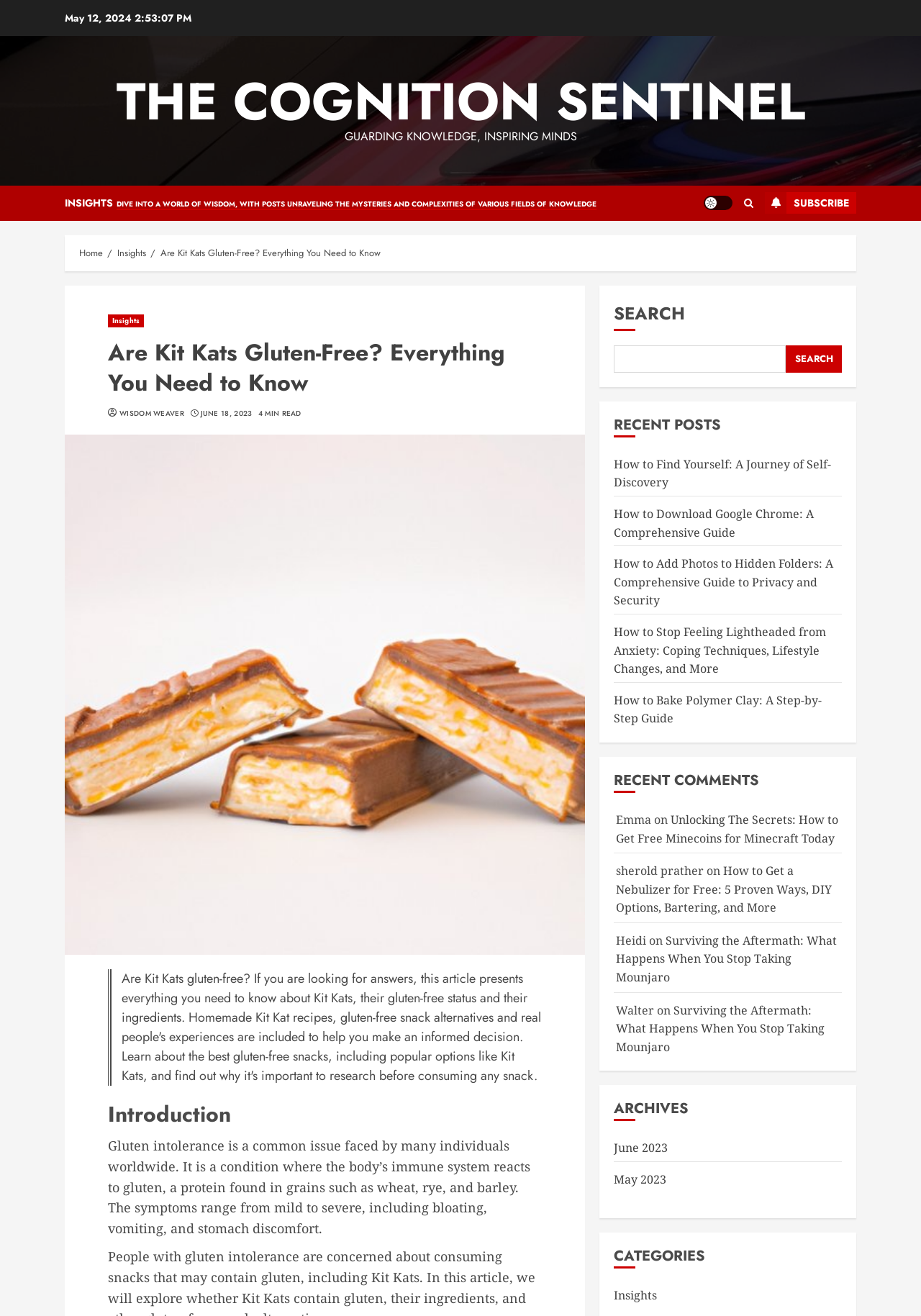Determine the heading of the webpage and extract its text content.

Are Kit Kats Gluten-Free? Everything You Need to Know